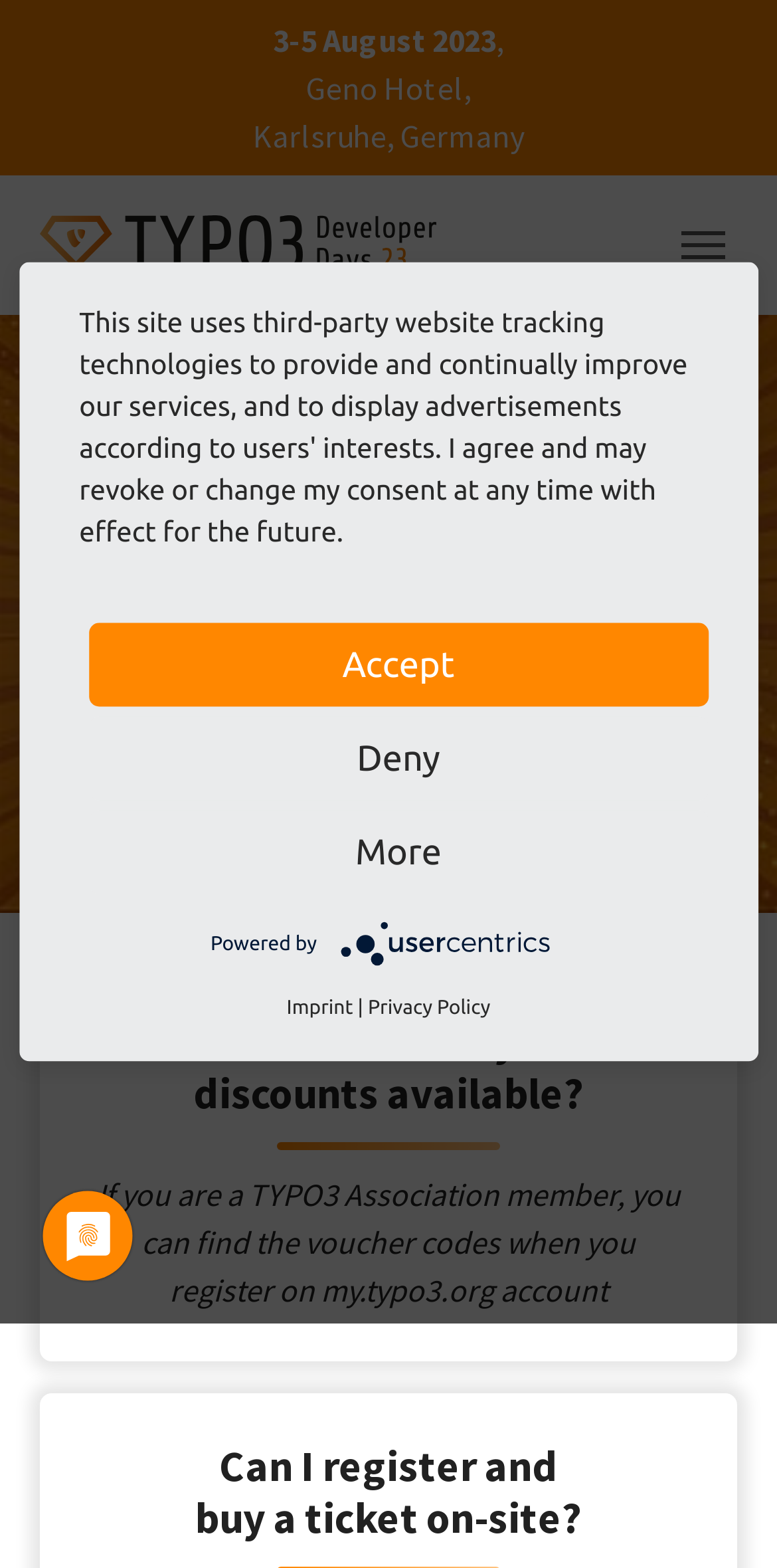What is the content of the first paragraph of the first FAQ answer?
Using the details shown in the screenshot, provide a comprehensive answer to the question.

I found the content of the first paragraph of the first FAQ answer by looking at the static text element with the content 'If you are a TYPO3 Association member, you can find the voucher codes when you register on my.typo3.org account' which is located in the carousel region.